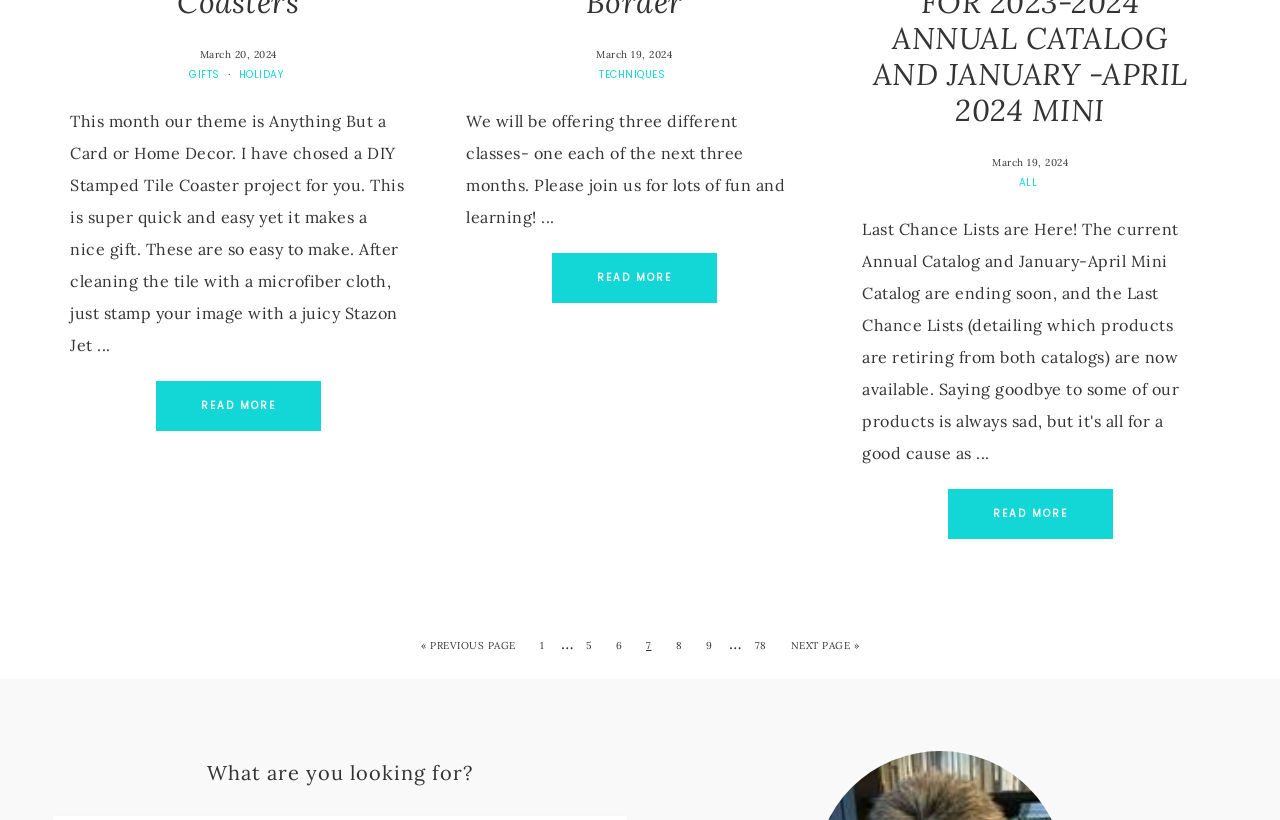Please locate the bounding box coordinates of the region I need to click to follow this instruction: "Click on GIFTS".

[0.145, 0.081, 0.178, 0.099]